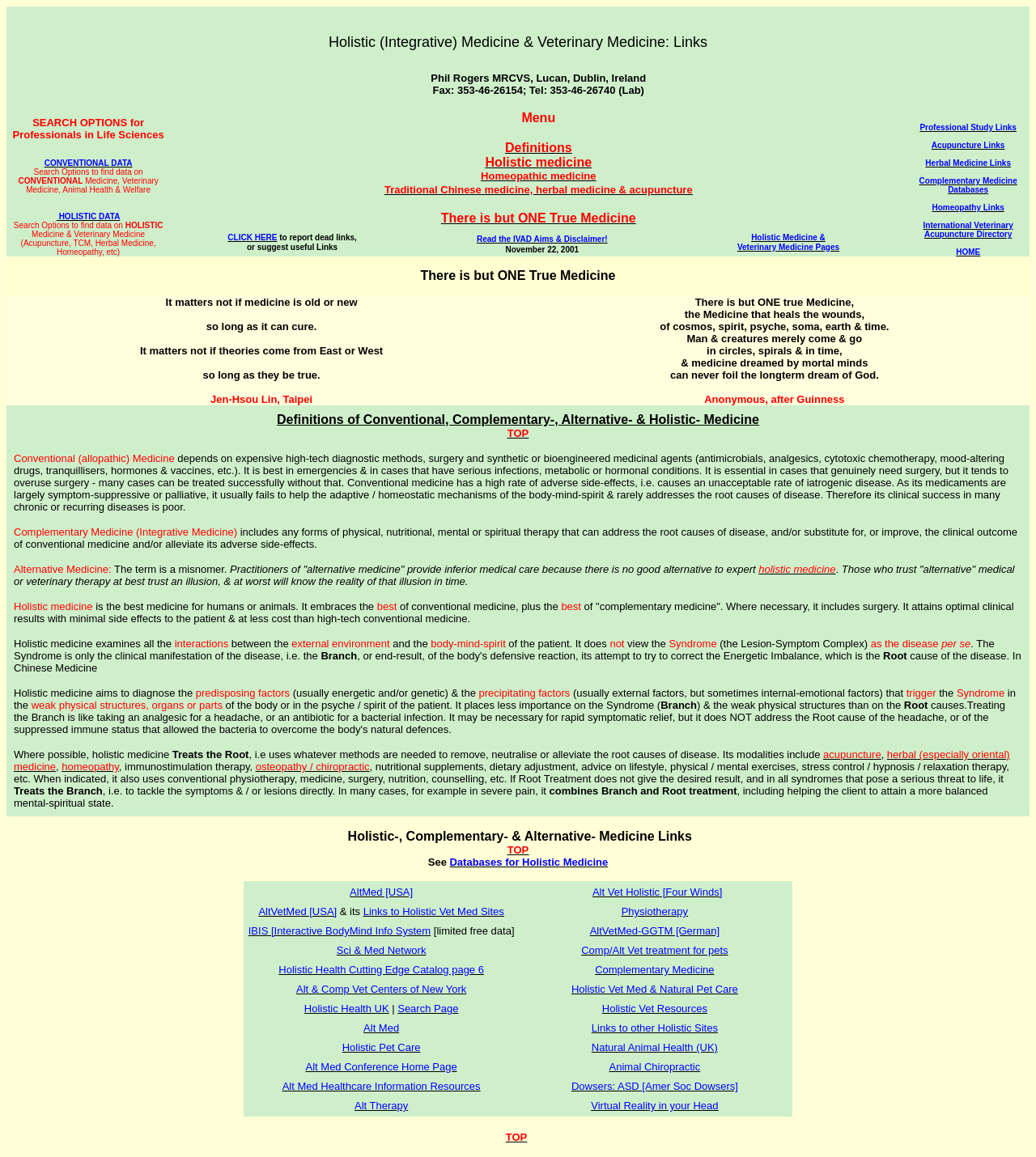Answer in one word or a short phrase: 
What is the focus of this webpage?

Holistic medicine